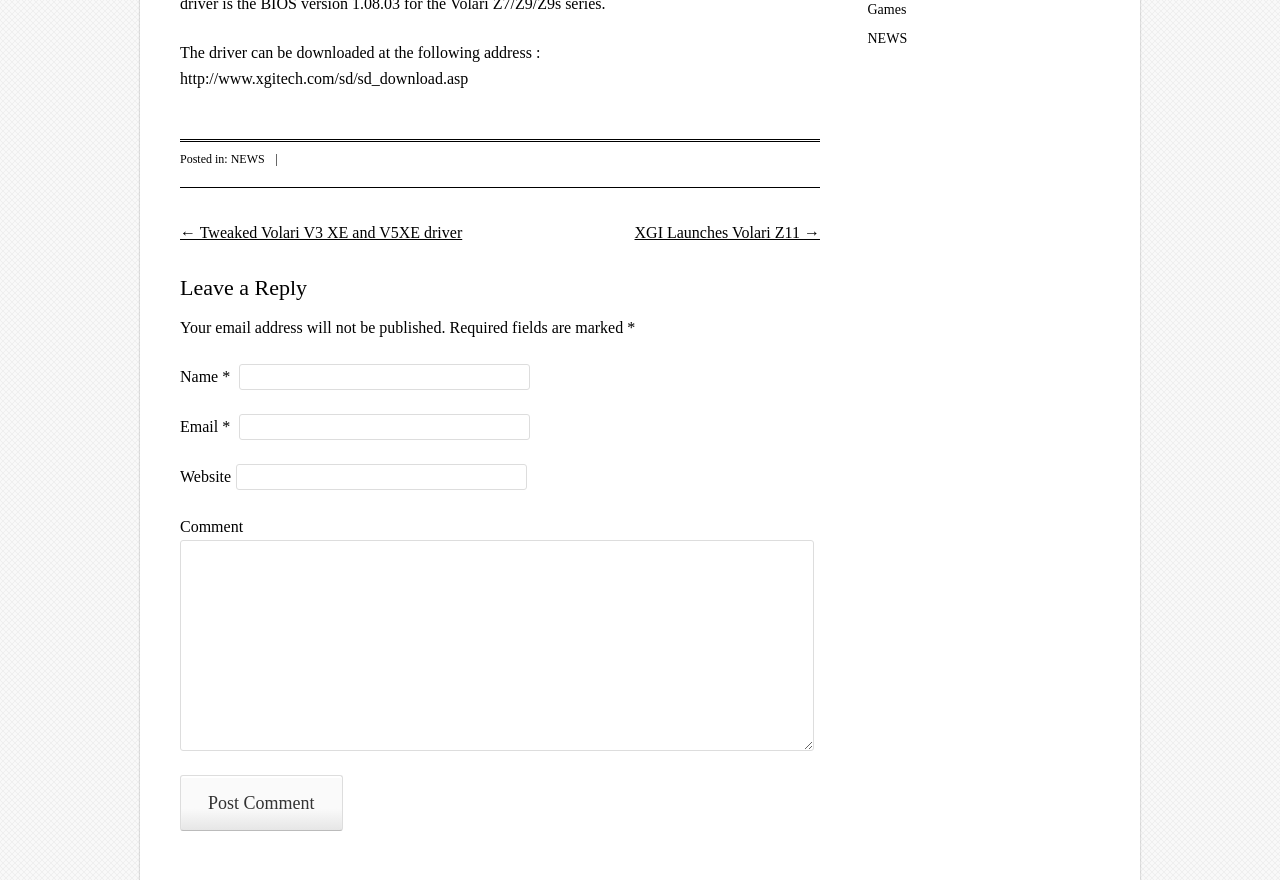Please provide the bounding box coordinates in the format (top-left x, top-left y, bottom-right x, bottom-right y). Remember, all values are floating point numbers between 0 and 1. What is the bounding box coordinate of the region described as: Games

[0.678, 0.002, 0.708, 0.019]